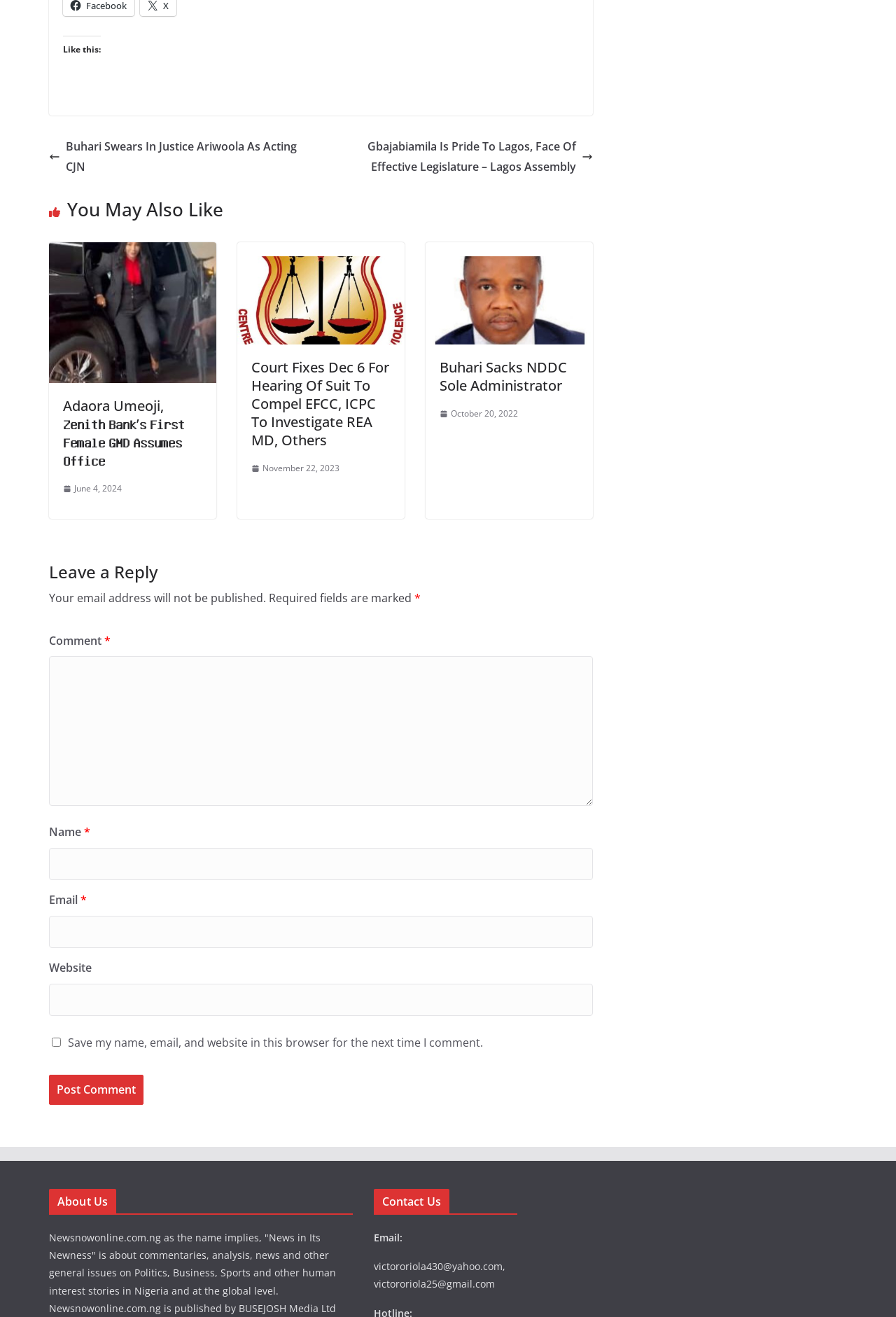Specify the bounding box coordinates of the region I need to click to perform the following instruction: "Click on the 'Buhari Swears In Justice Ariwoola As Acting CJN' link". The coordinates must be four float numbers in the range of 0 to 1, i.e., [left, top, right, bottom].

[0.055, 0.104, 0.35, 0.134]